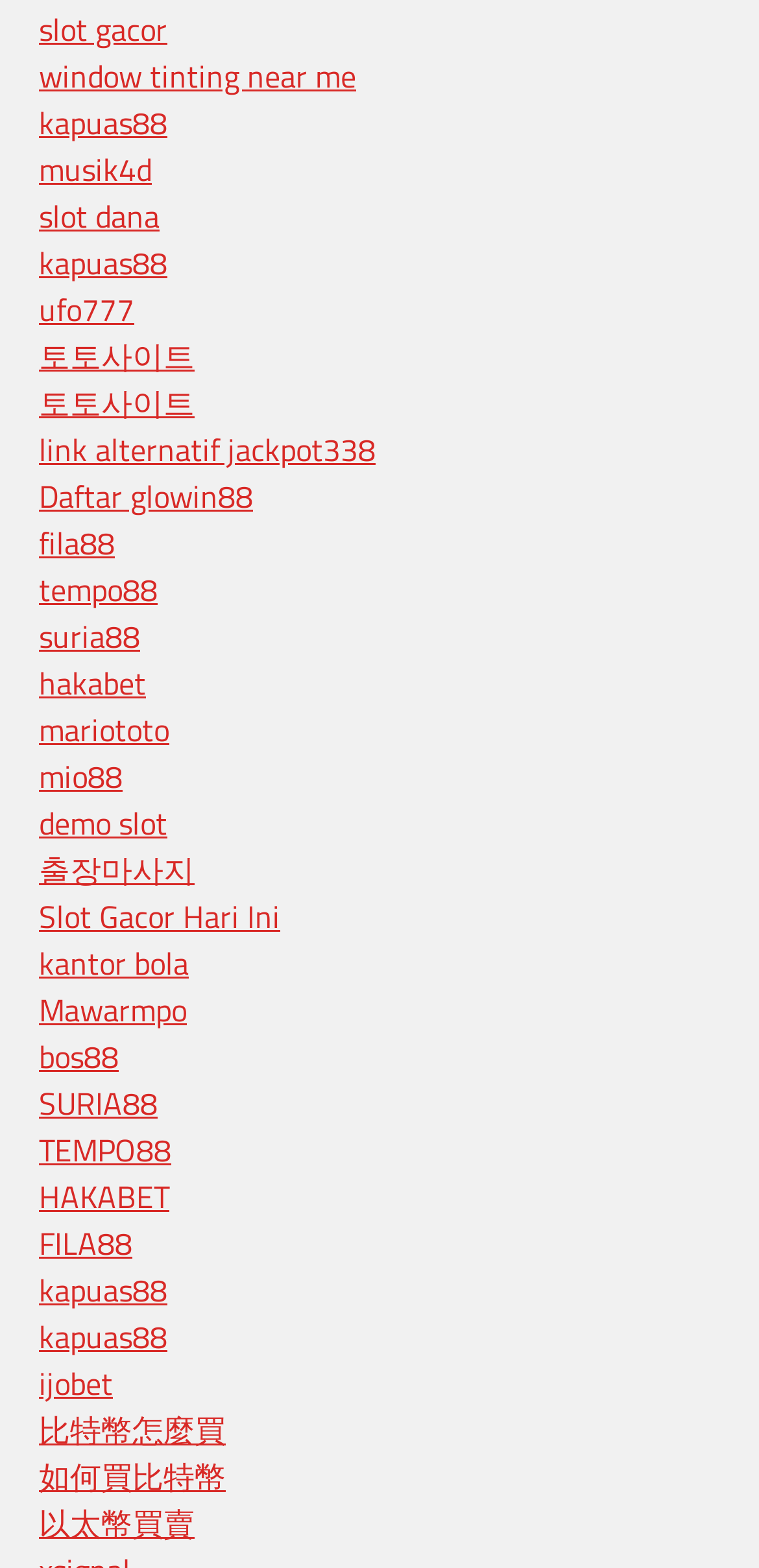What is the first link on the webpage?
Based on the screenshot, provide a one-word or short-phrase response.

slot gacor